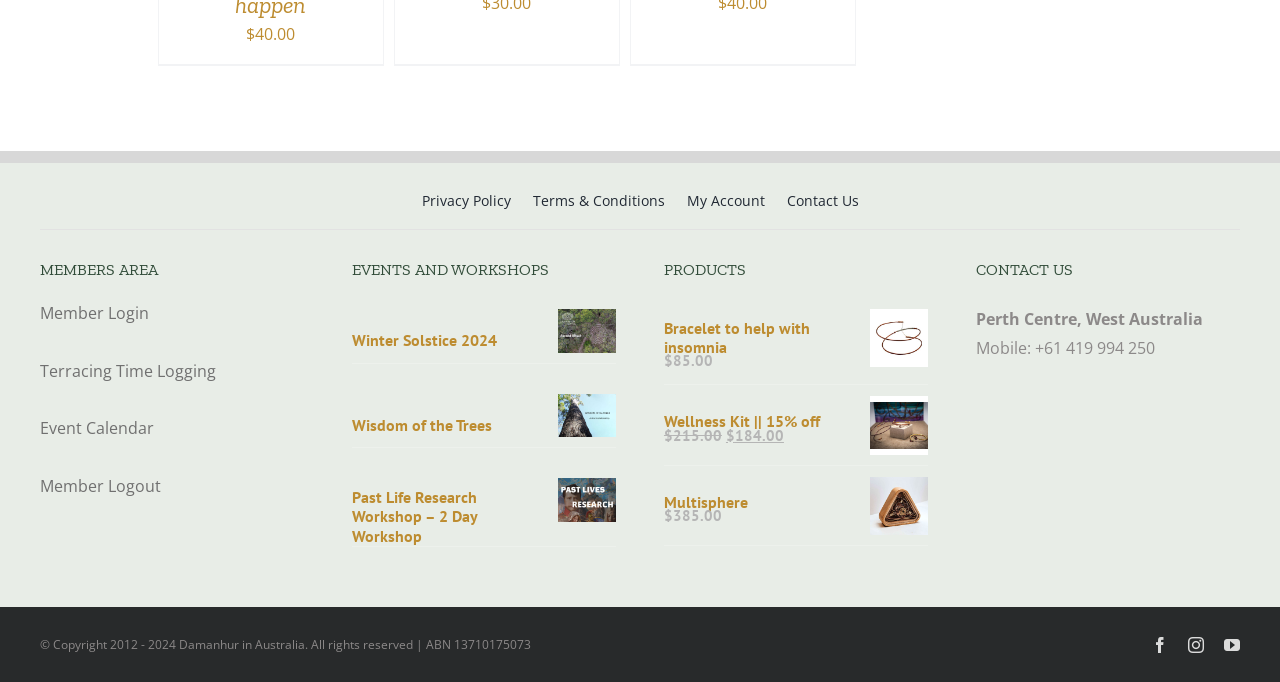How many social media links are in the footer?
Examine the webpage screenshot and provide an in-depth answer to the question.

I counted the number of social media links in the footer, which are 'facebook', 'instagram', and 'youtube', so there are 3 social media links in total.